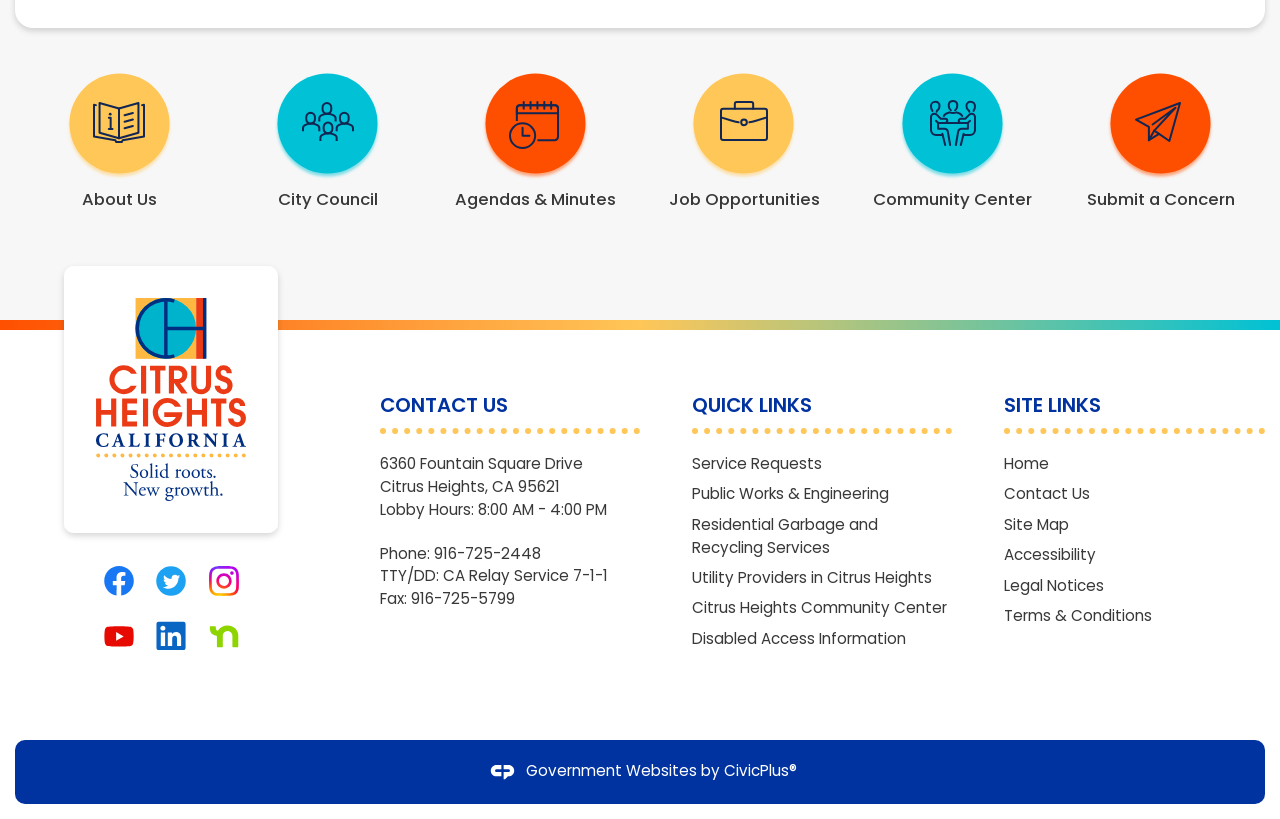Identify the bounding box coordinates of the area you need to click to perform the following instruction: "Click on the 'Back to home page' link".

None